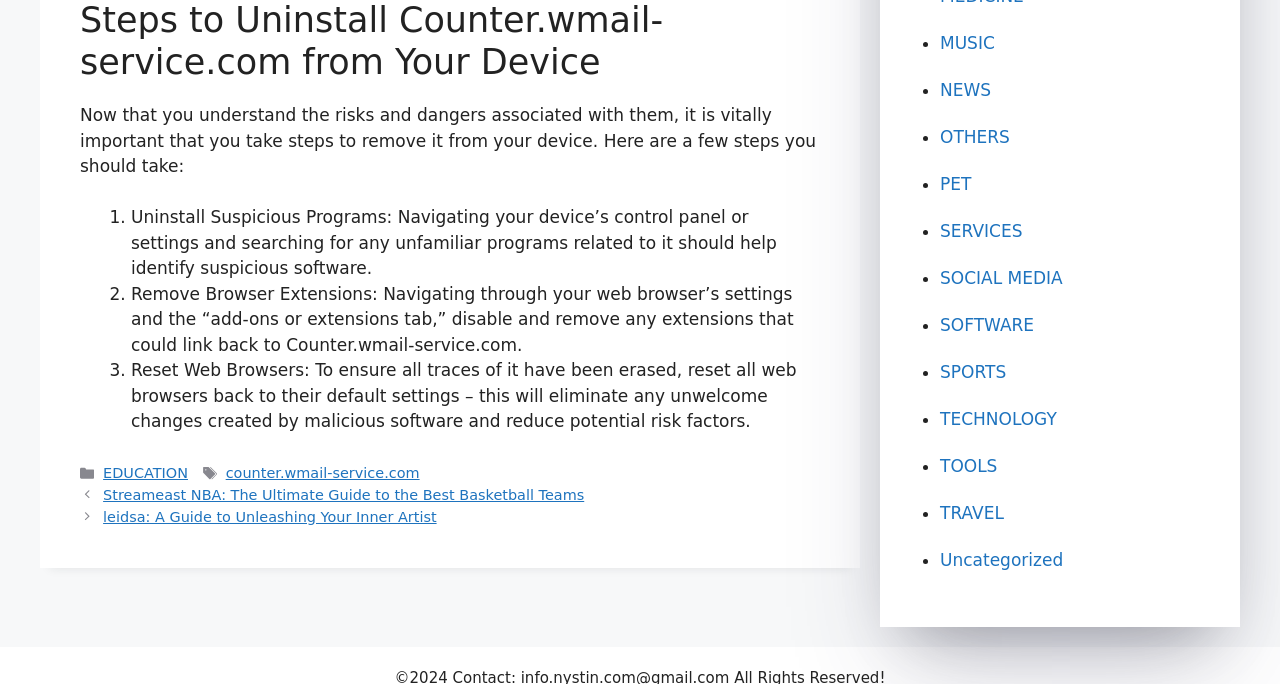Based on the image, provide a detailed response to the question:
What is the purpose of resetting web browsers to their default settings?

According to the webpage, resetting web browsers to their default settings is necessary to eliminate any unwelcome changes created by malicious software and reduce potential risk factors.